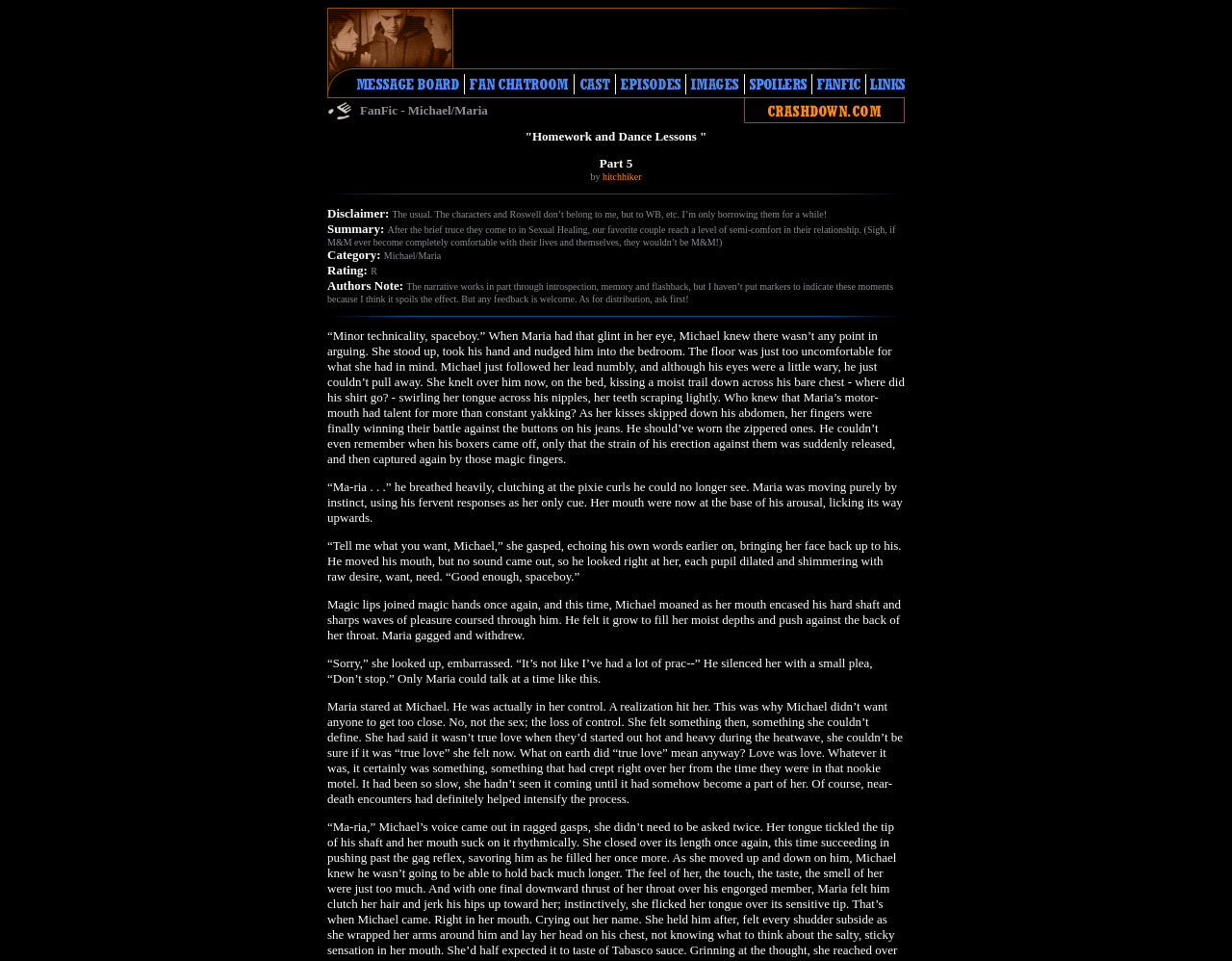Bounding box coordinates are given in the format (top-left x, top-left y, bottom-right x, bottom-right y). All values should be floating point numbers between 0 and 1. Provide the bounding box coordinate for the UI element described as: hitchhiker

[0.489, 0.178, 0.521, 0.189]